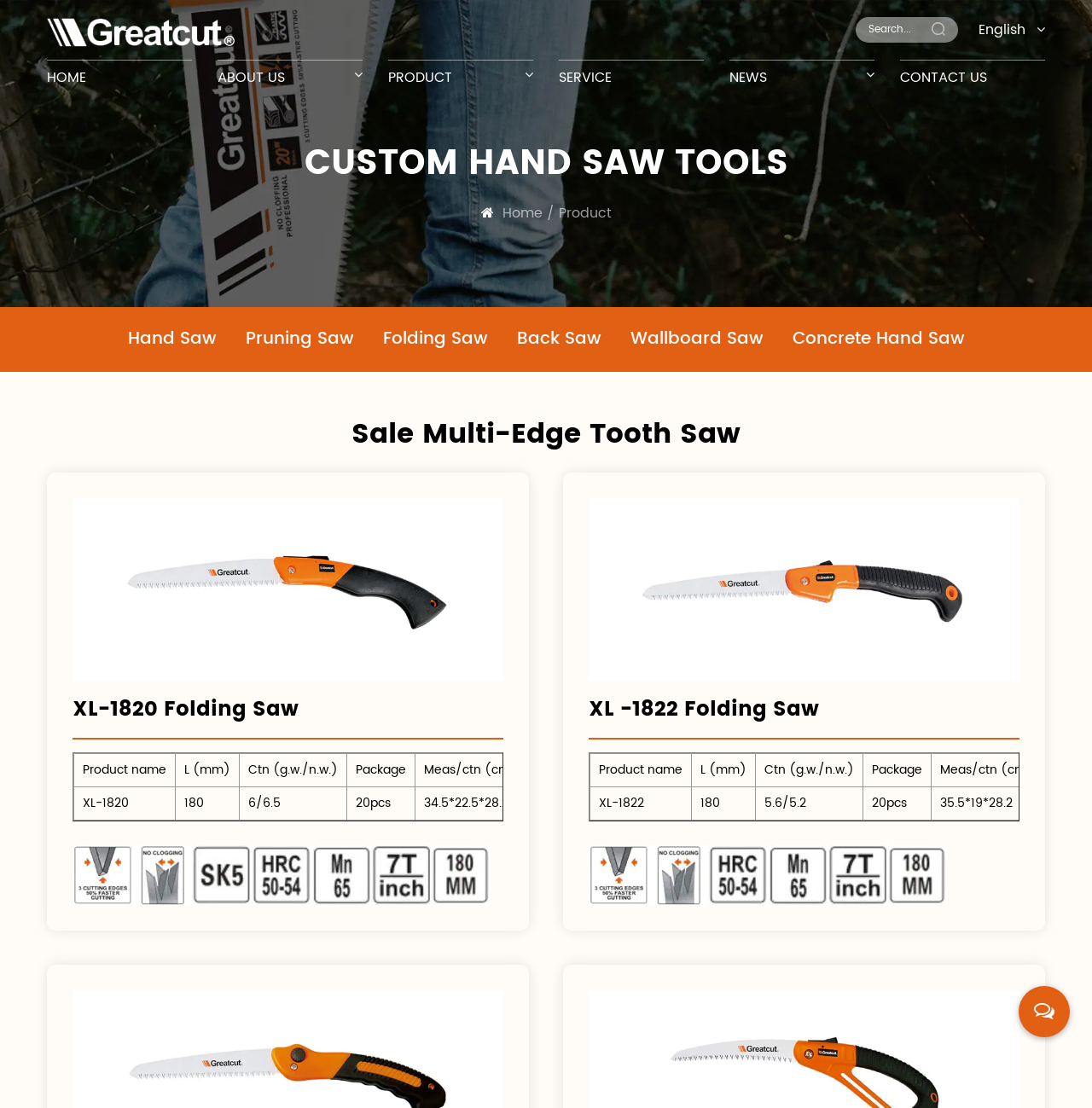What type of saw is XL-1820?
Refer to the image and respond with a one-word or short-phrase answer.

Folding Saw